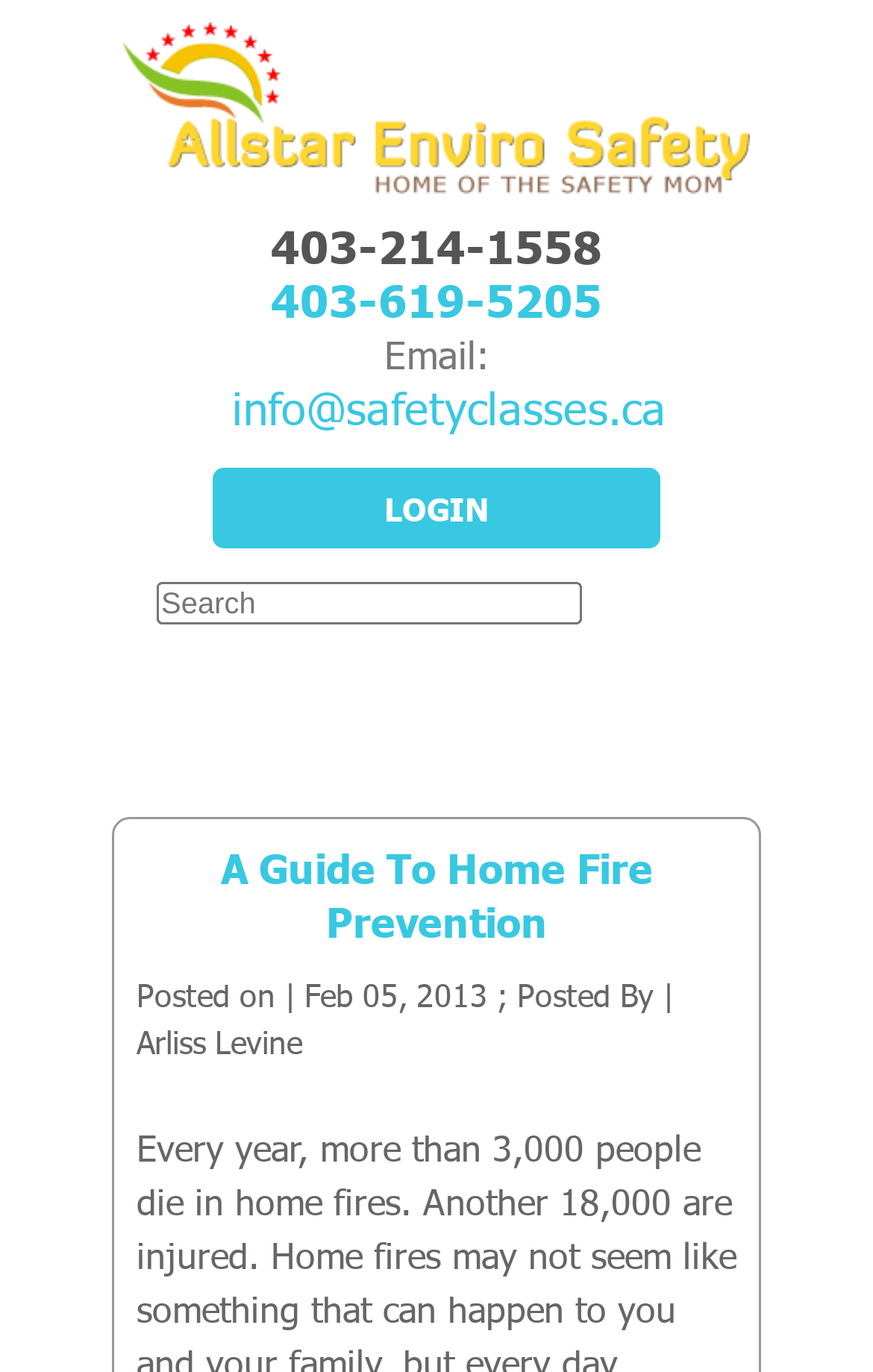Answer the question briefly using a single word or phrase: 
When was the article posted?

Feb 05, 2013